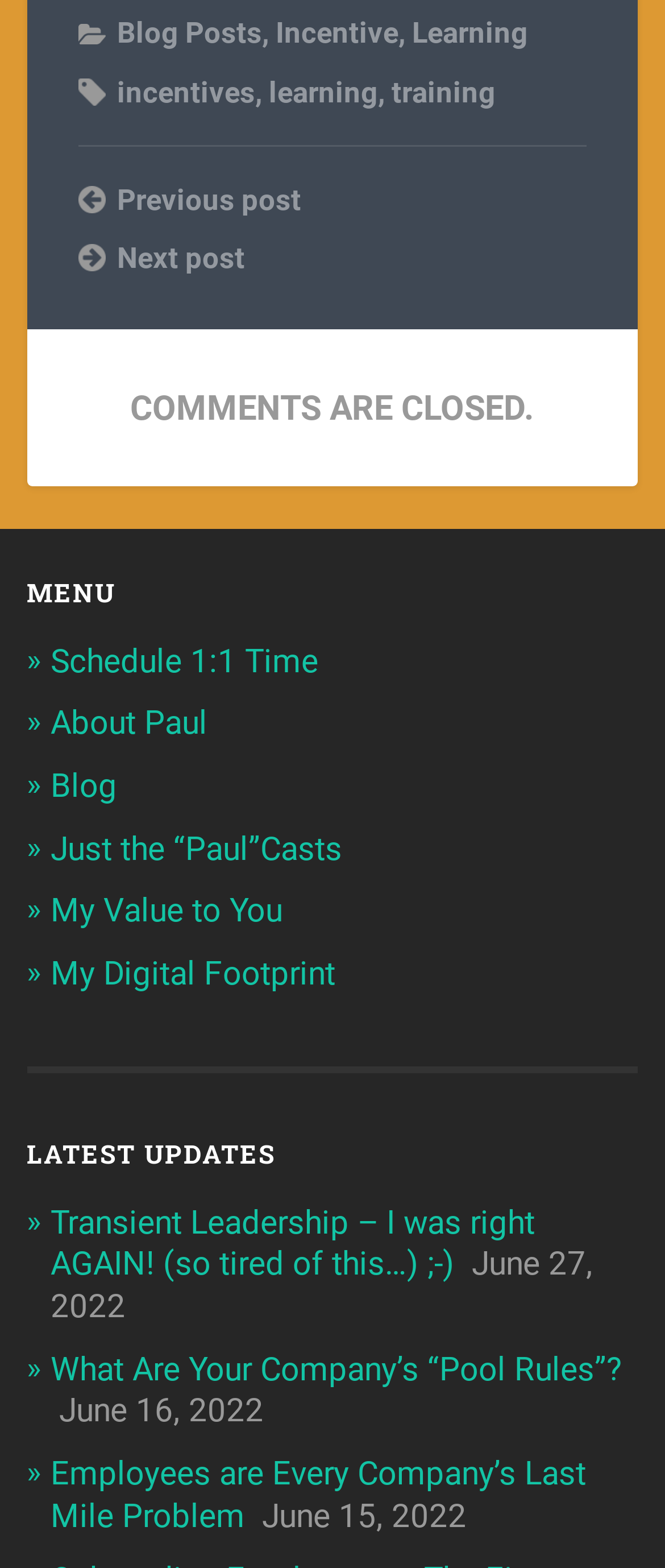Respond to the question below with a concise word or phrase:
Is the comment section open?

No